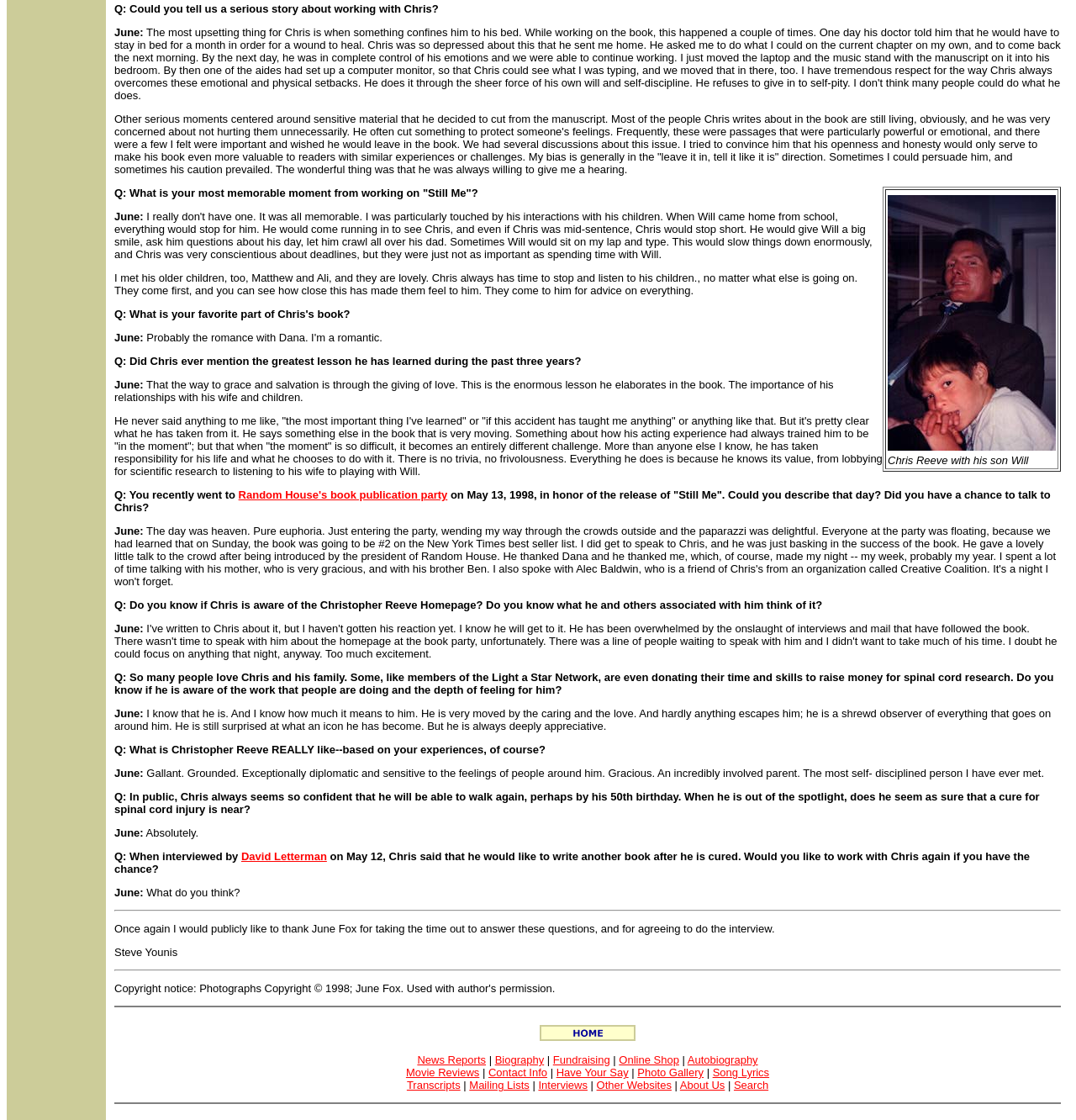Identify the coordinates of the bounding box for the element that must be clicked to accomplish the instruction: "Read the 'Still Me' book publication party description".

[0.106, 0.436, 0.976, 0.459]